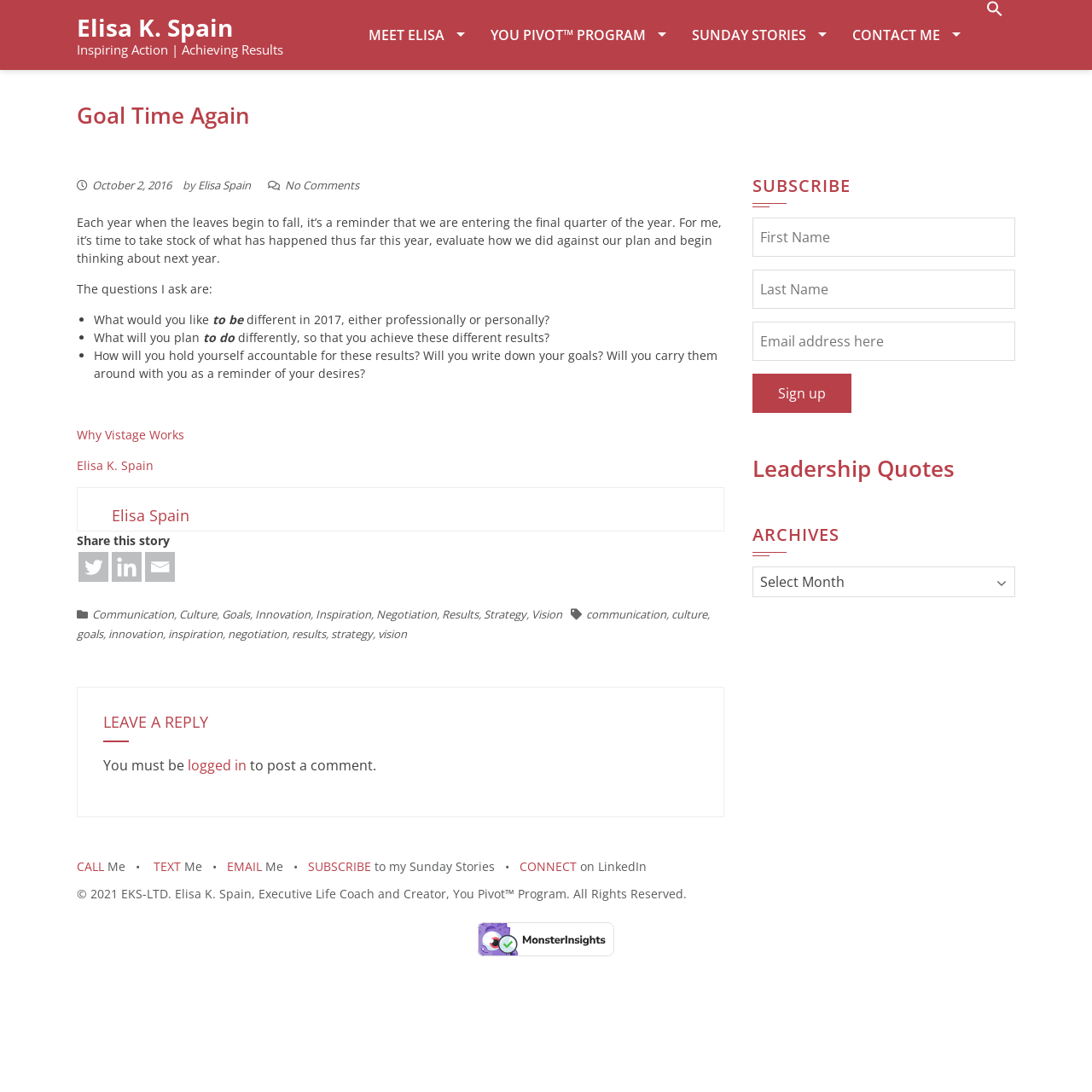What is the name of the leadership coach?
Answer the question with a thorough and detailed explanation.

The name of the leadership coach can be found in the top-left corner of the webpage, where it says 'Elisa K. Spain' in a link element.